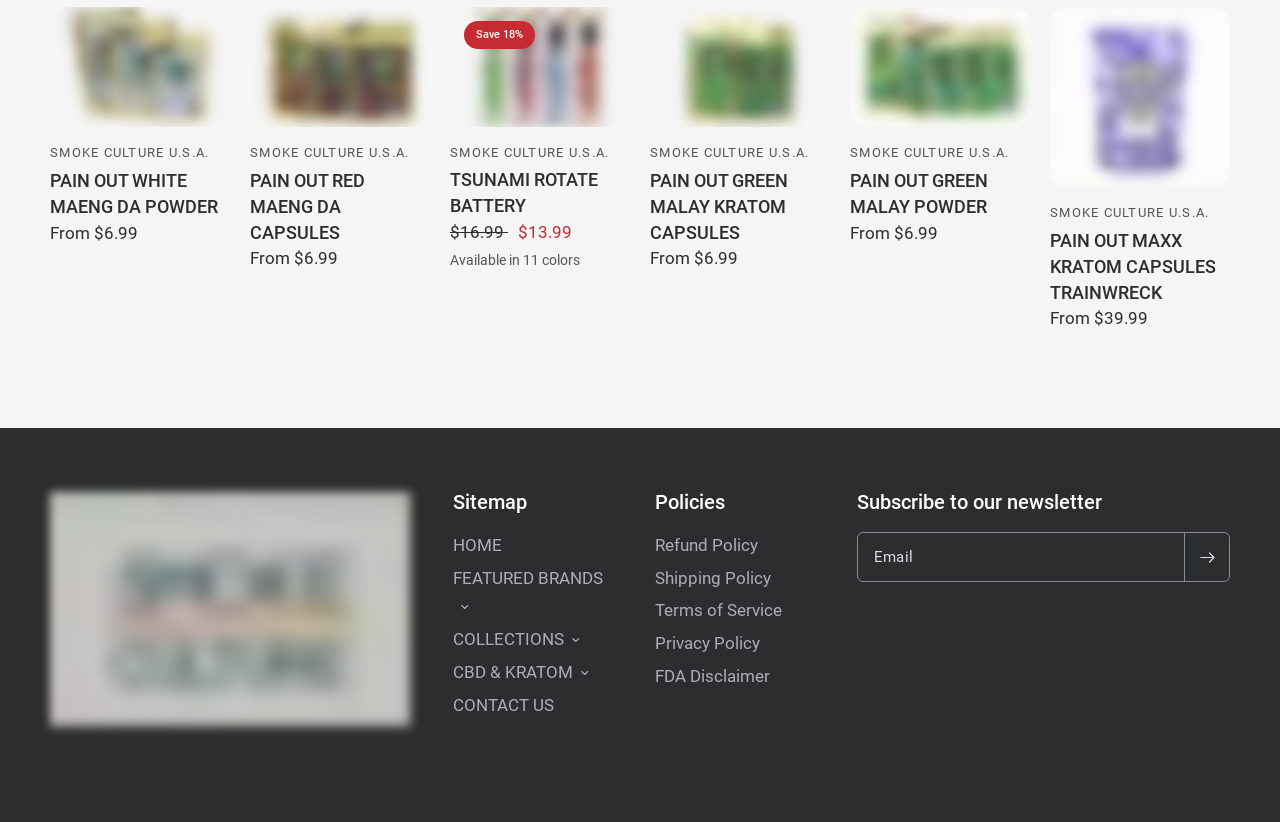Please identify the bounding box coordinates of the element I need to click to follow this instruction: "View PAIN OUT WHITE MAENG DA POWDER product".

[0.039, 0.009, 0.18, 0.155]